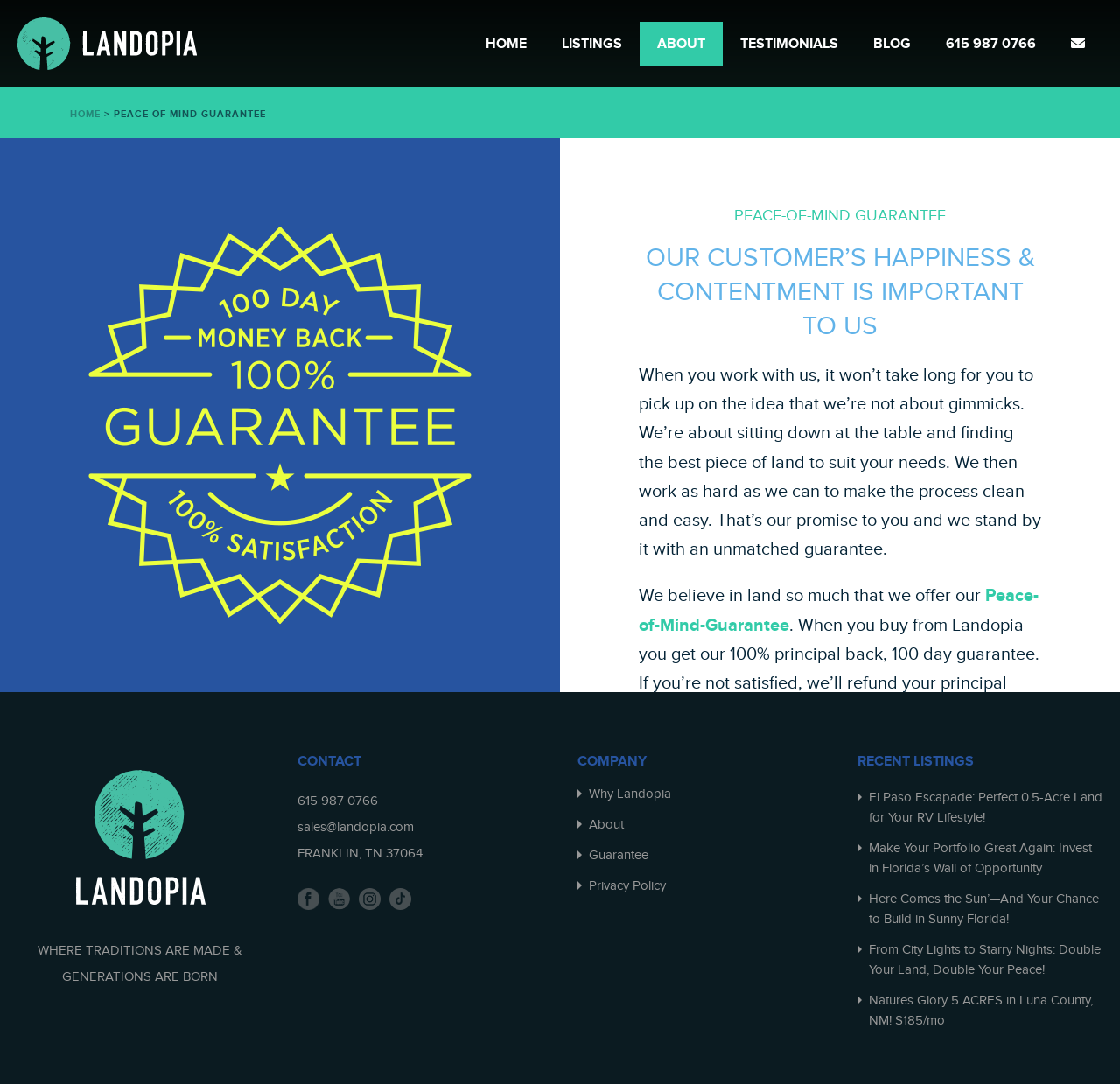Who is the founder of Landopia?
Your answer should be a single word or phrase derived from the screenshot.

Erik Peterson